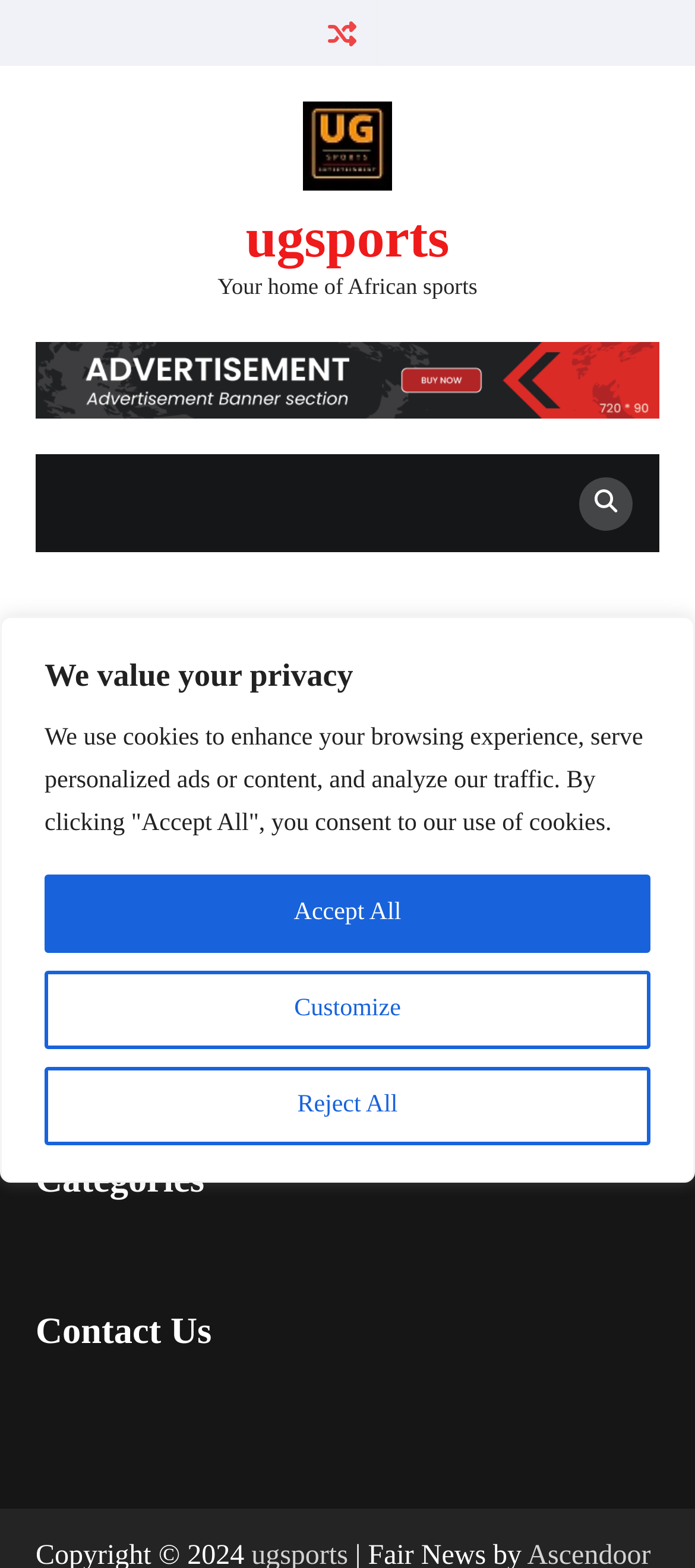Based on the image, give a detailed response to the question: What is the purpose of the search box?

The search box is located in the middle of the webpage, and it has a label 'Search for:' next to it. This suggests that the purpose of the search box is to allow users to search for specific content on the website.